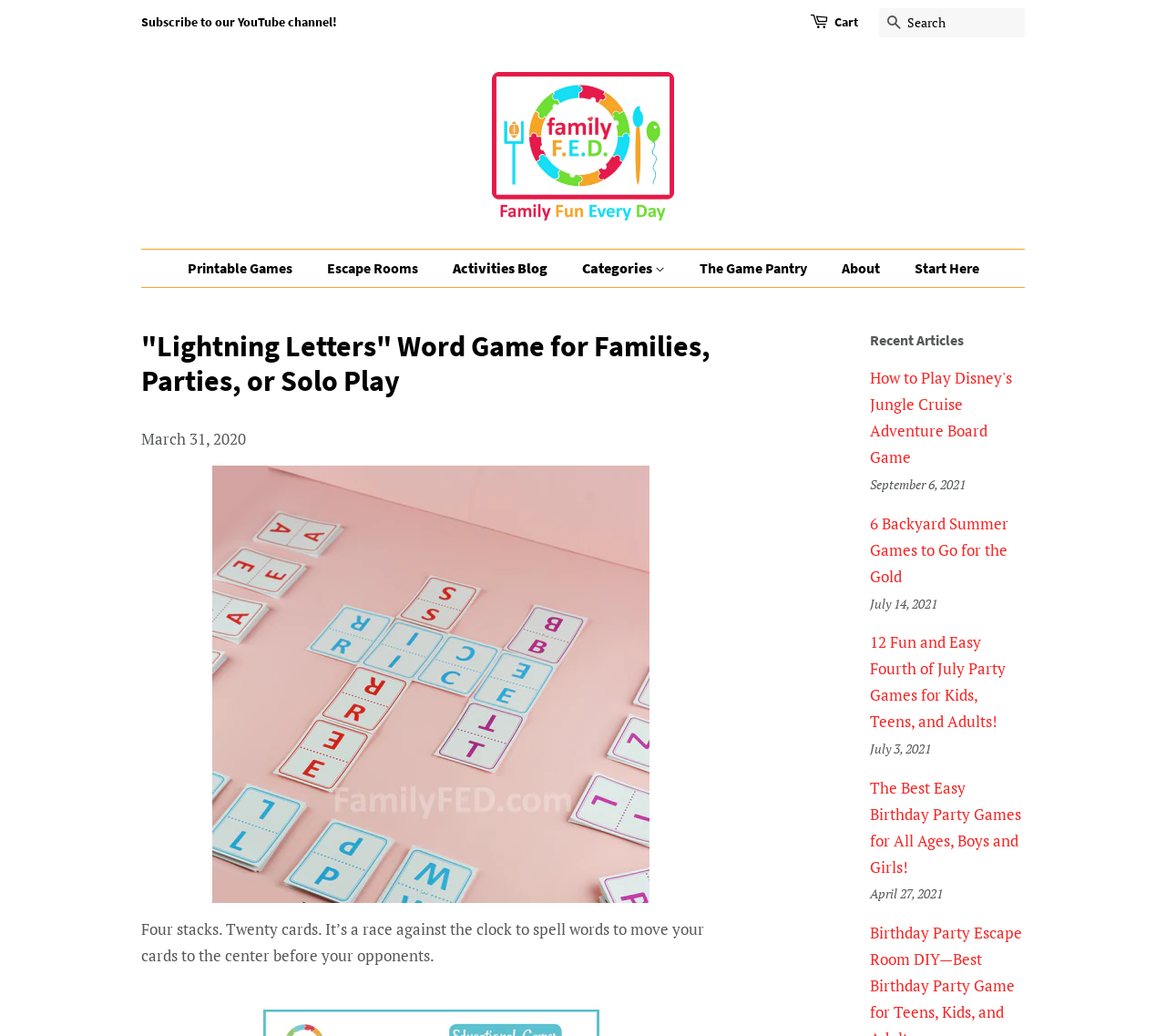Construct a comprehensive description capturing every detail on the webpage.

This webpage is about the "Lightning Letters" word game, a fast-paced game for families, parties, or solo play. At the top, there are several links, including "Subscribe to our YouTube channel!", "Cart", and a search bar with a "Search" button. Below this, there is a logo for "Family F.E.D." with a link to the website.

The main content of the page is divided into two sections. On the left, there are links to various categories, including "Printable Games", "Escape Rooms", "Activities Blog", and more. On the right, there is a heading that reads "Lightning Letters" Word Game for Families, Parties, or Solo Play, followed by a brief description of the game. Below this, there is an image of the game, and then a paragraph of text that explains how to play.

Further down the page, there is a section titled "Recent Articles" with links to several articles, including "How to Play Disney's Jungle Cruise Adventure Board Game", "6 Backyard Summer Games to Go for the Gold", and more. Each article has a timestamp indicating when it was published.

Throughout the page, there are several images, including the logo for "Family F.E.D." and the image of the "Lightning Letters" game. The overall layout is organized, with clear headings and concise text.